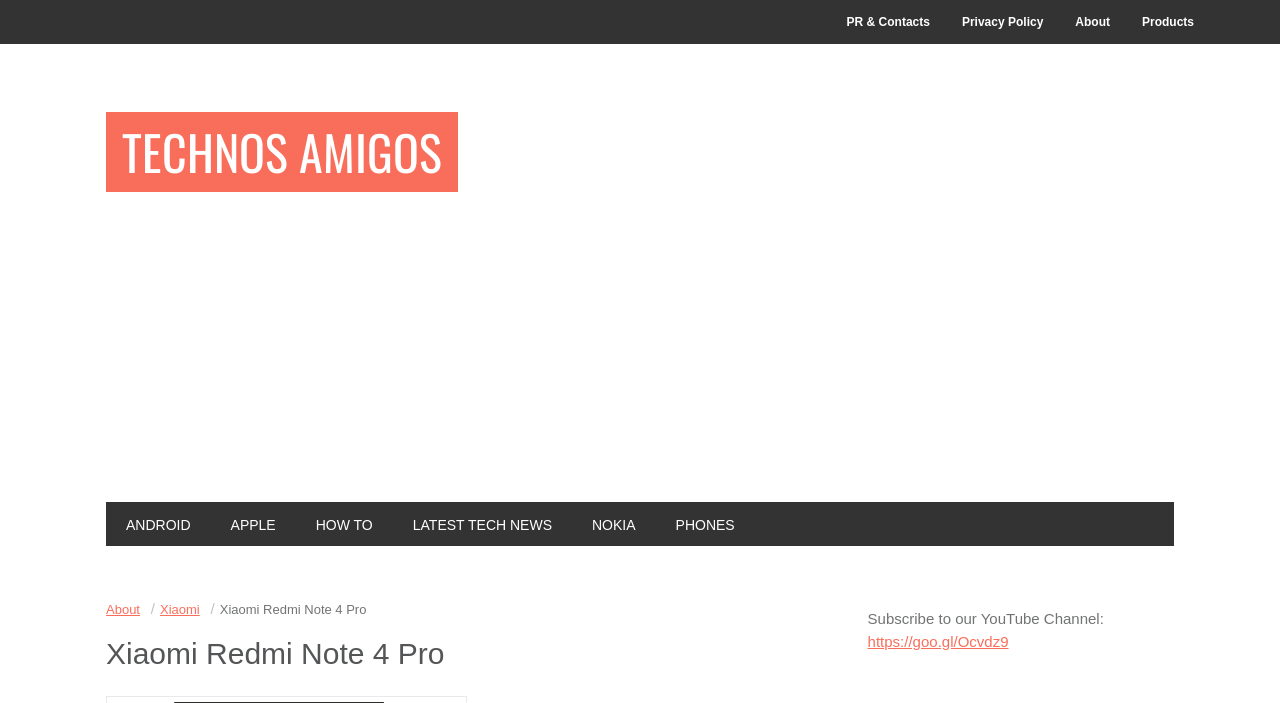What is the purpose of the links at the top of the page?
Look at the screenshot and give a one-word or phrase answer.

Navigation